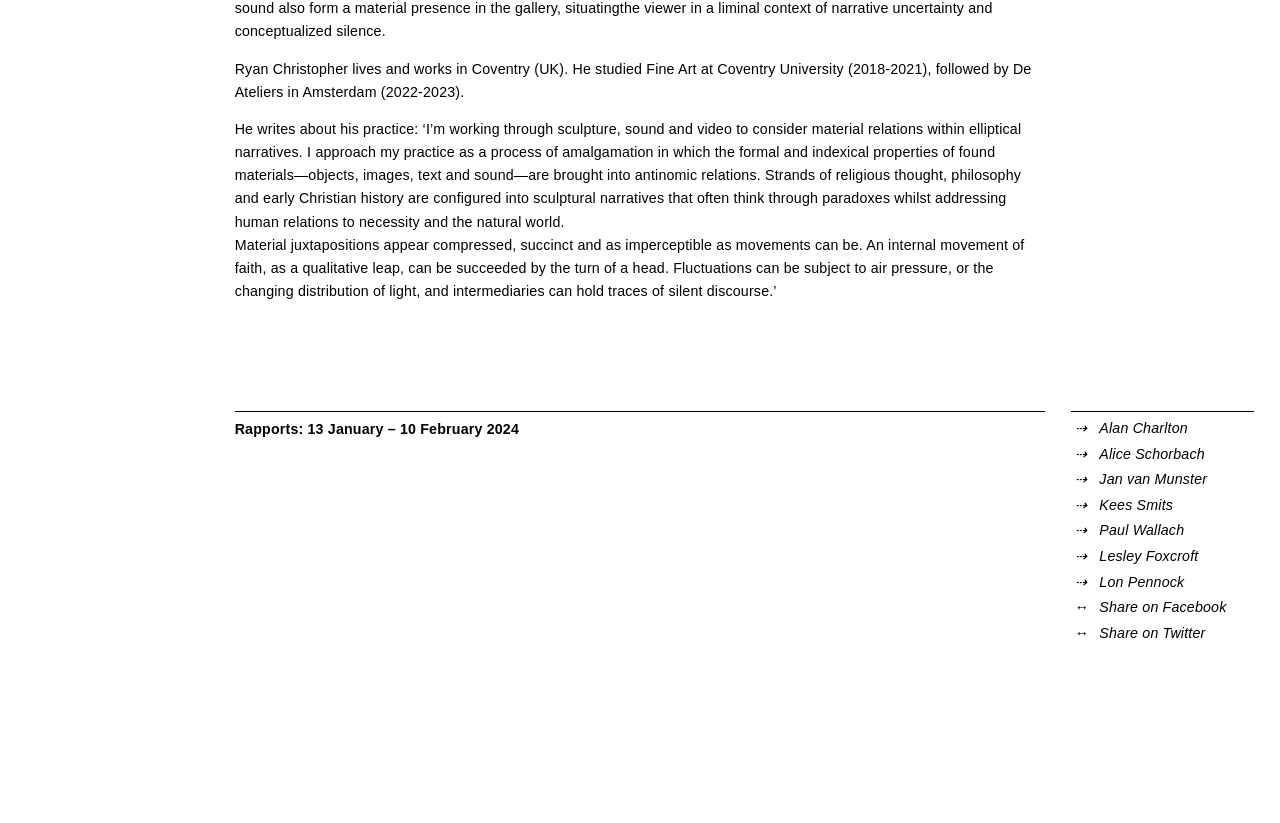How many artists are listed on the webpage?
Using the image, elaborate on the answer with as much detail as possible.

There are 7 link elements with artist names, namely 'Alan Charlton', 'Alice Schorbach', 'Jan van Munster', 'Kees Smits', 'Paul Wallach', 'Lesley Foxcroft', and 'Lon Pennock', at coordinates [0.837, 0.505, 0.98, 0.537] to [0.837, 0.692, 0.98, 0.723].